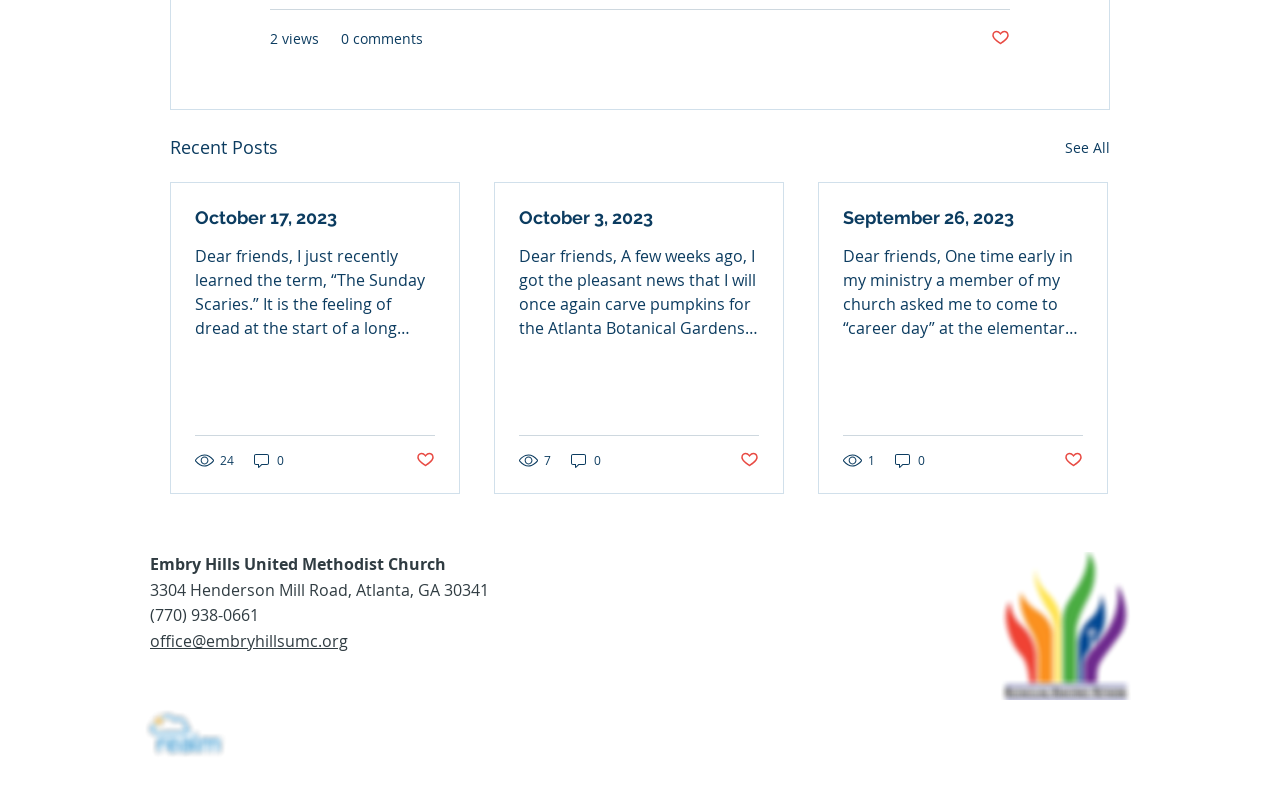How many views does the first post have?
Answer the question with a detailed explanation, including all necessary information.

I found the number of views for the first post by looking at the generic element with the text '24 views' within the first article element.